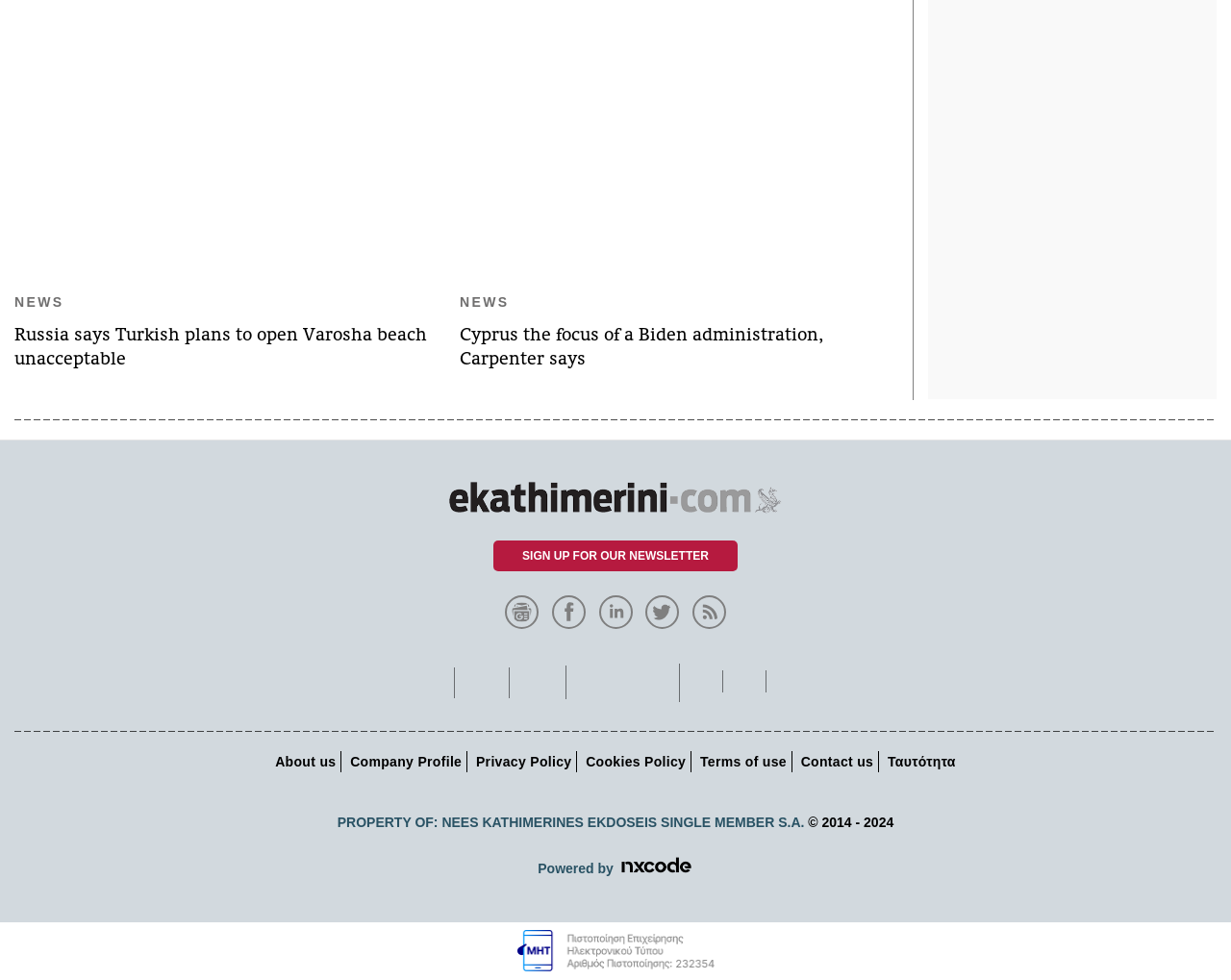Provide a one-word or one-phrase answer to the question:
What is the purpose of the separator element?

To separate content